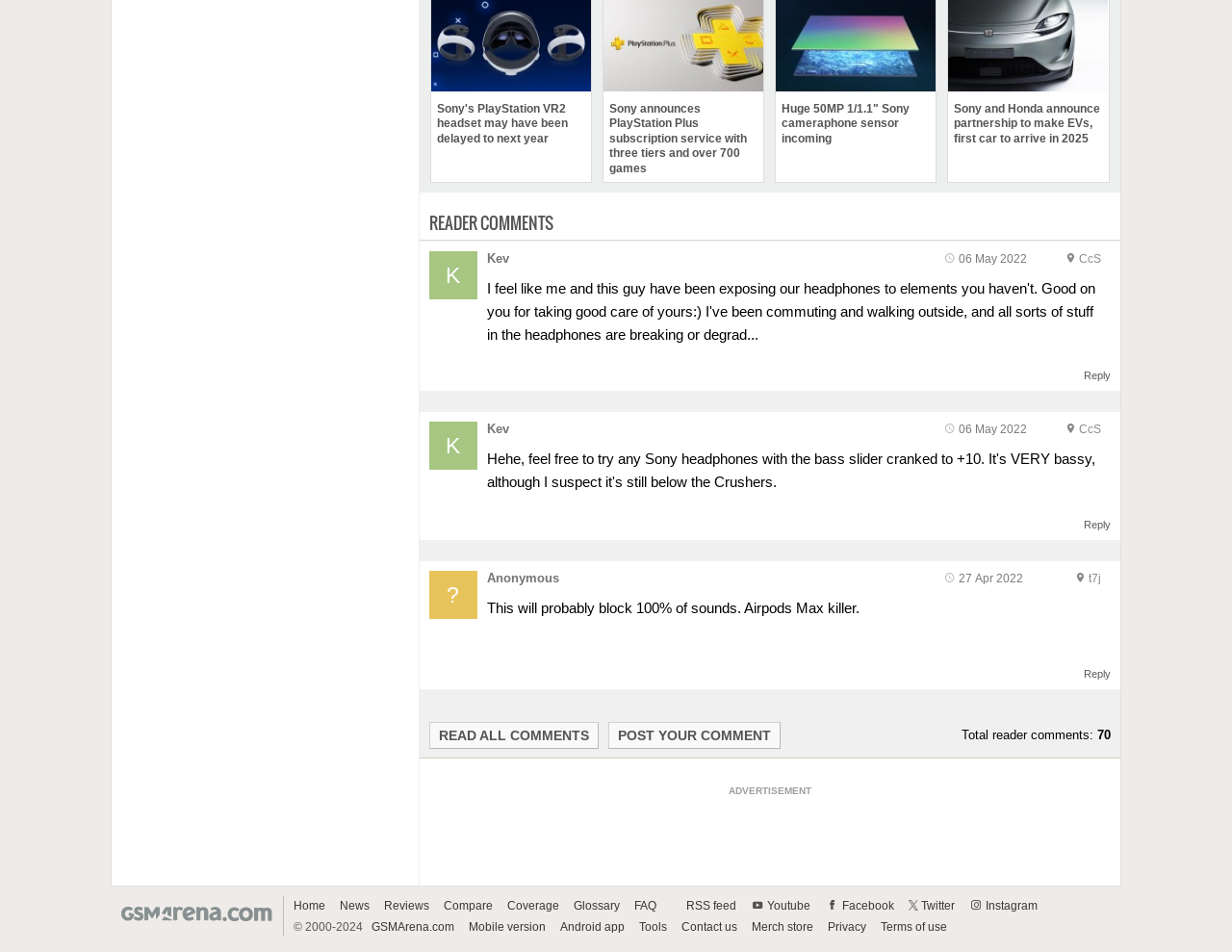Identify the bounding box for the UI element described as: "Read all comments". The coordinates should be four float numbers between 0 and 1, i.e., [left, top, right, bottom].

[0.348, 0.759, 0.486, 0.787]